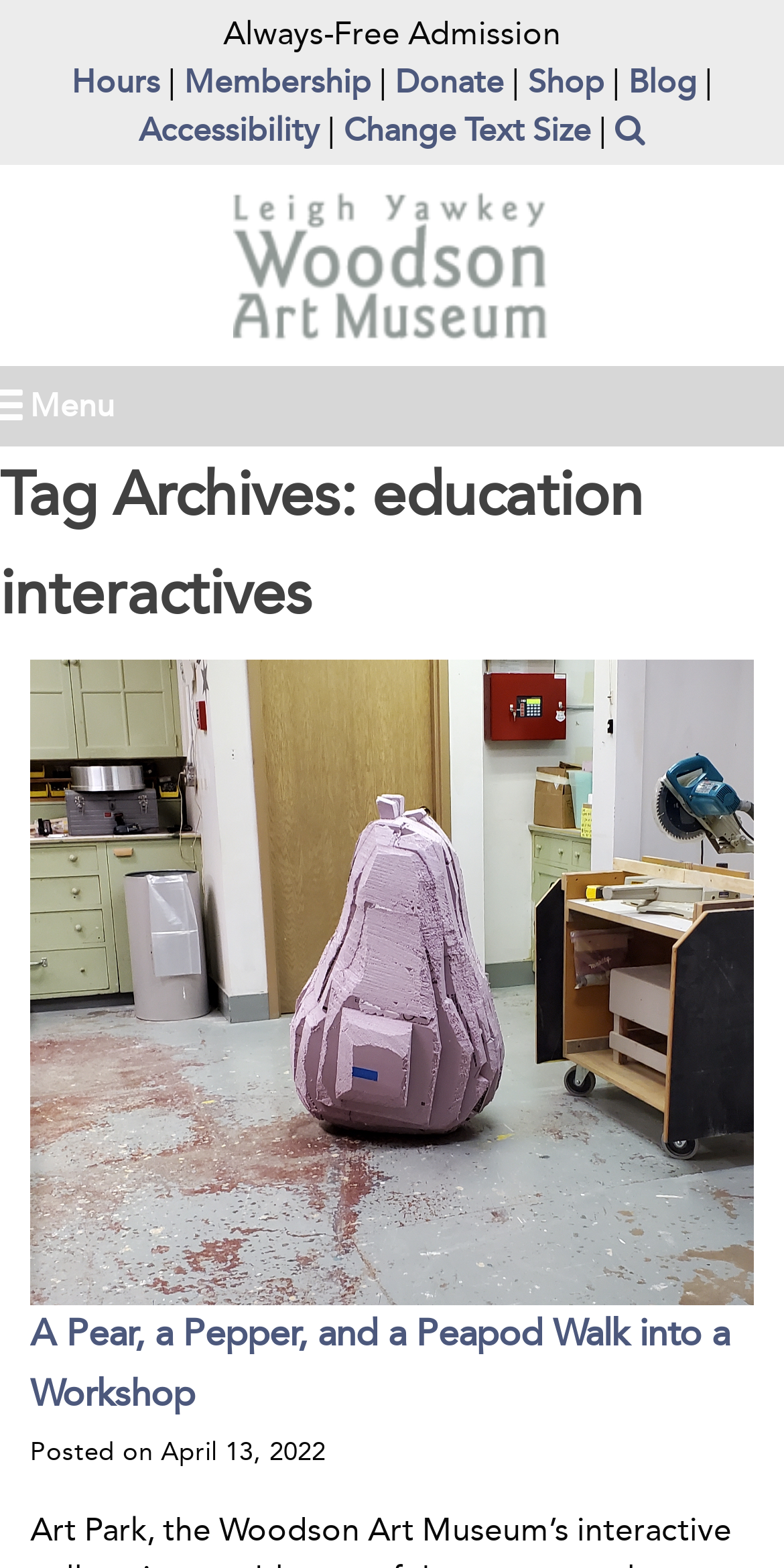Analyze the image and provide a detailed answer to the question: What is the theme of the latest article?

I found a heading element in the main content section of the webpage that says 'Tag Archives: education interactives', which suggests that the latest article is related to education interactives, possibly an art workshop or project.